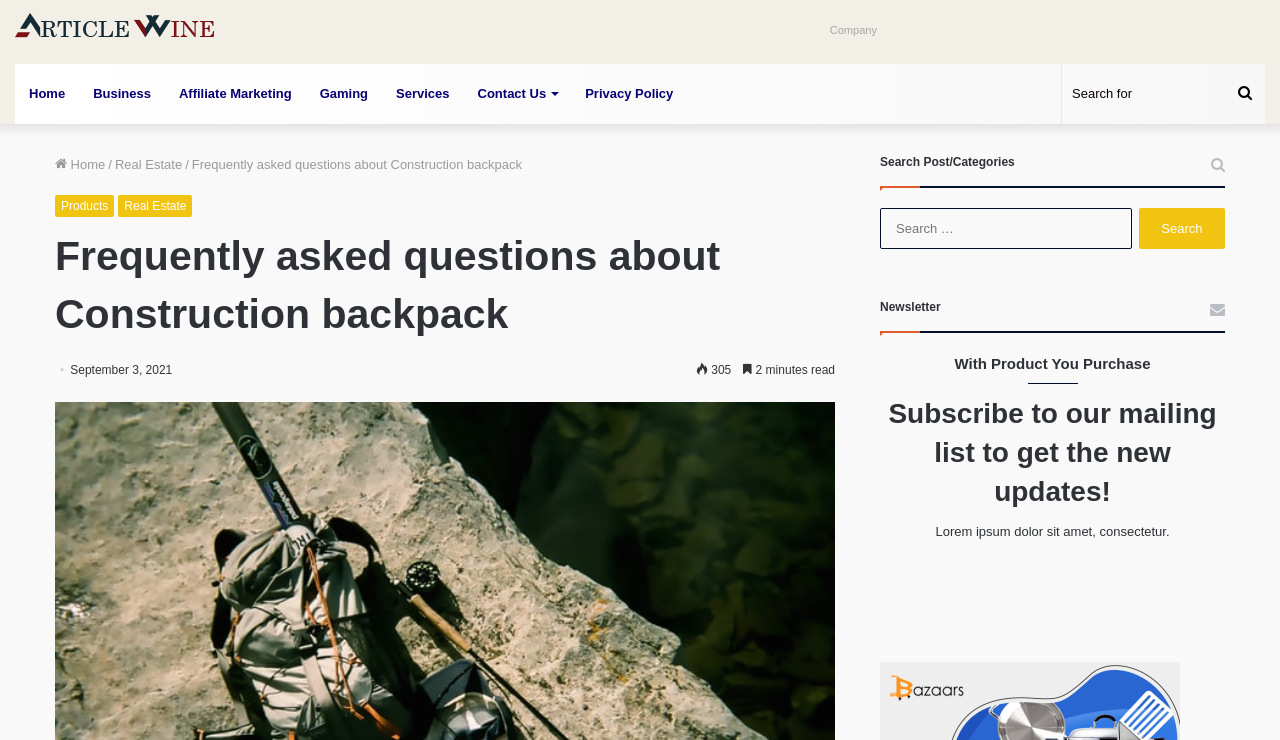Please determine the bounding box coordinates of the element's region to click for the following instruction: "Go to Home page".

[0.012, 0.086, 0.062, 0.168]